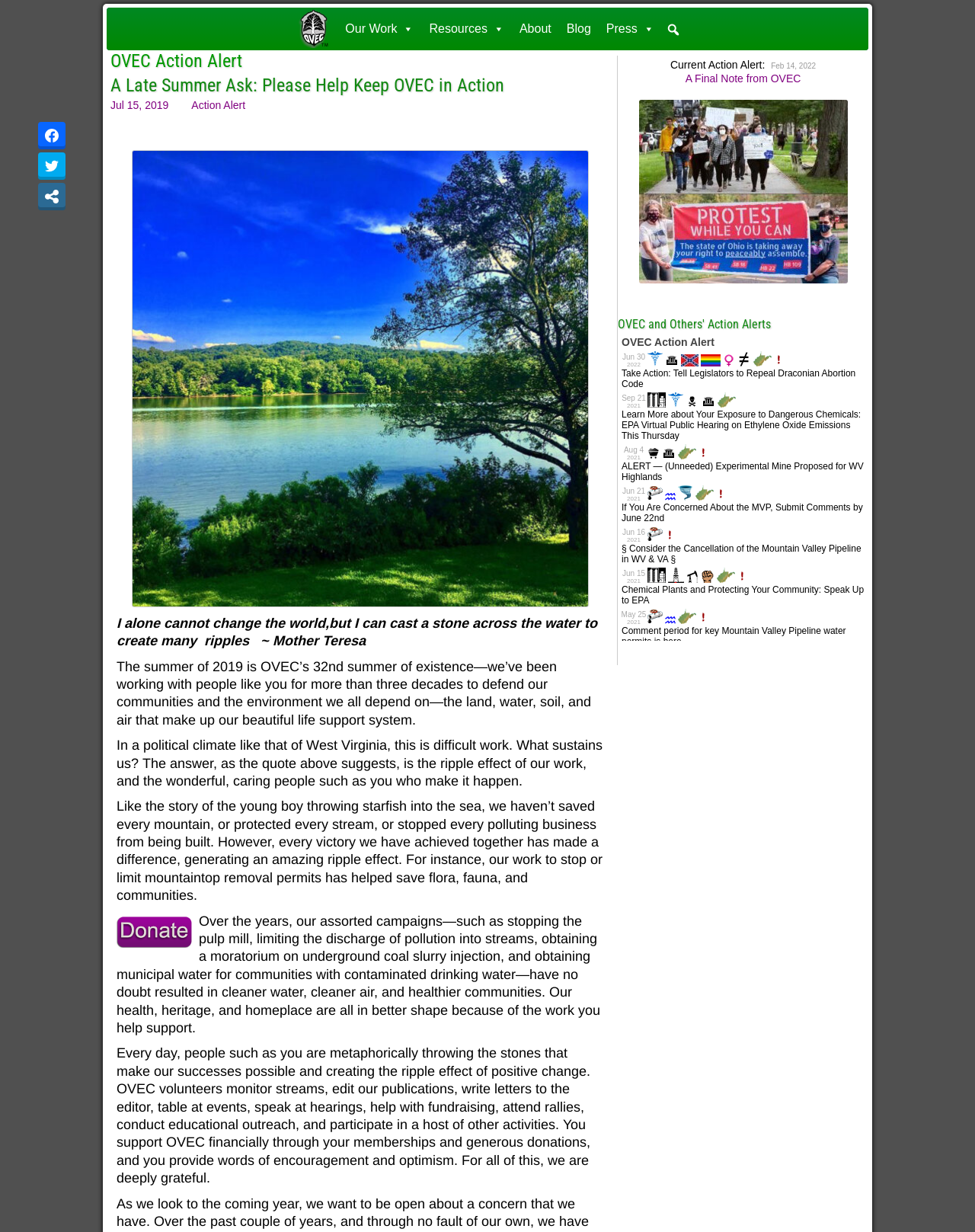Find the bounding box coordinates of the area to click in order to follow the instruction: "Click the 'Our Work' menu".

[0.346, 0.007, 0.432, 0.04]